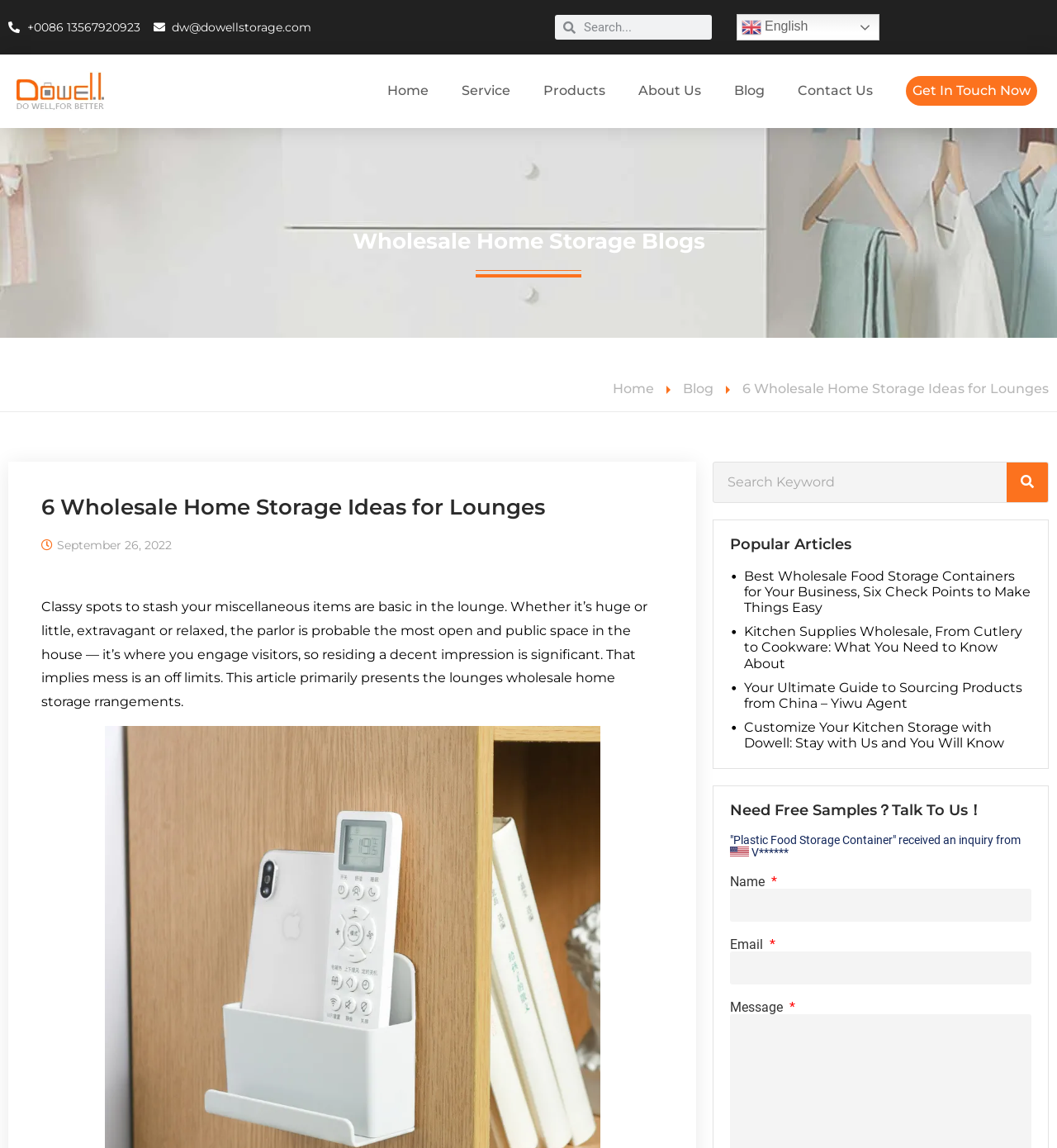Look at the image and give a detailed response to the following question: What is the topic of the current blog post?

The topic of the current blog post can be determined by reading the heading at the top of the webpage, which says '6 Wholesale Home Storage Ideas for Lounges'. The article content below the heading also discusses various storage ideas for lounges.